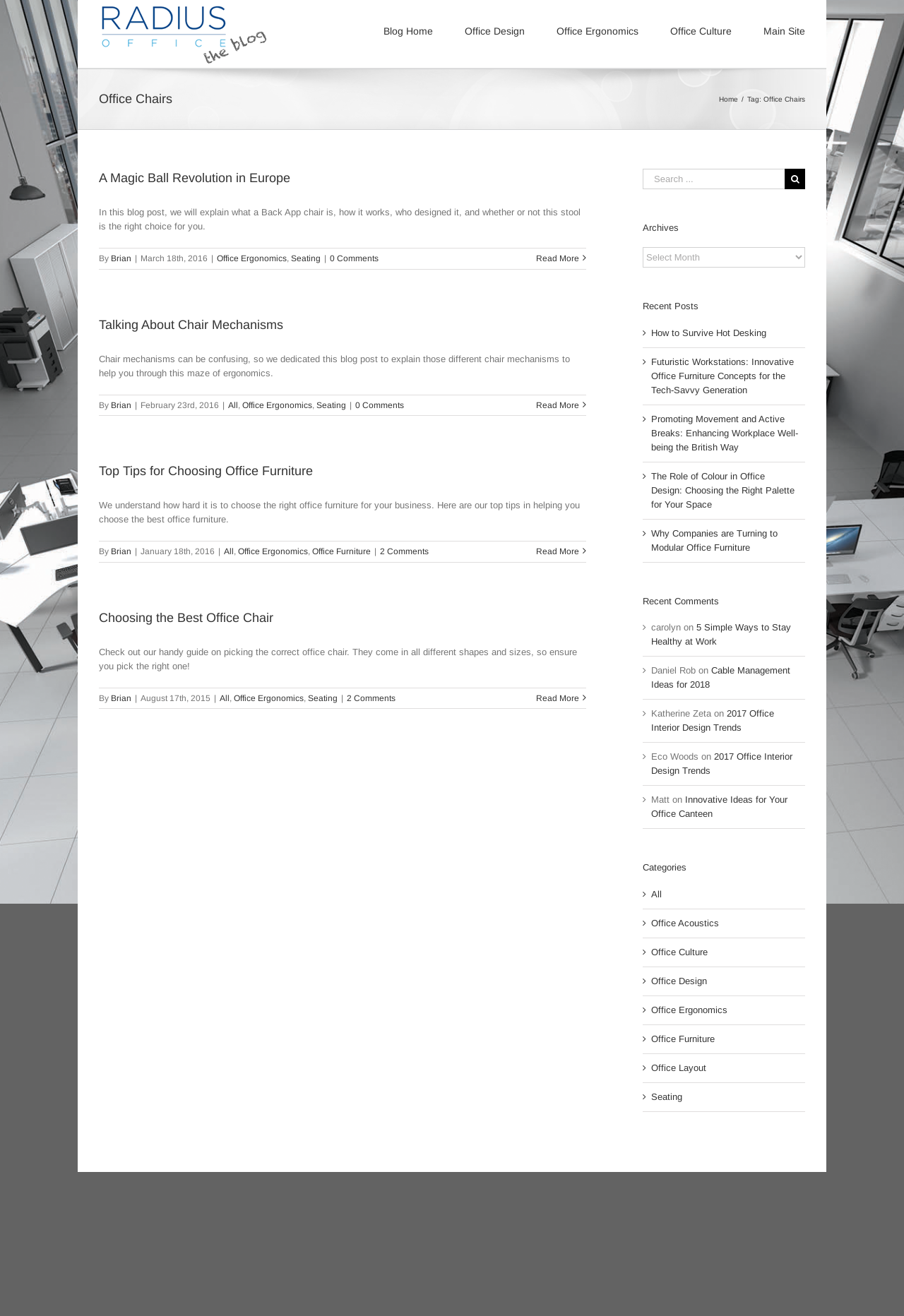Based on the provided description, "Choosing the Best Office Chair", find the bounding box of the corresponding UI element in the screenshot.

[0.109, 0.464, 0.302, 0.475]